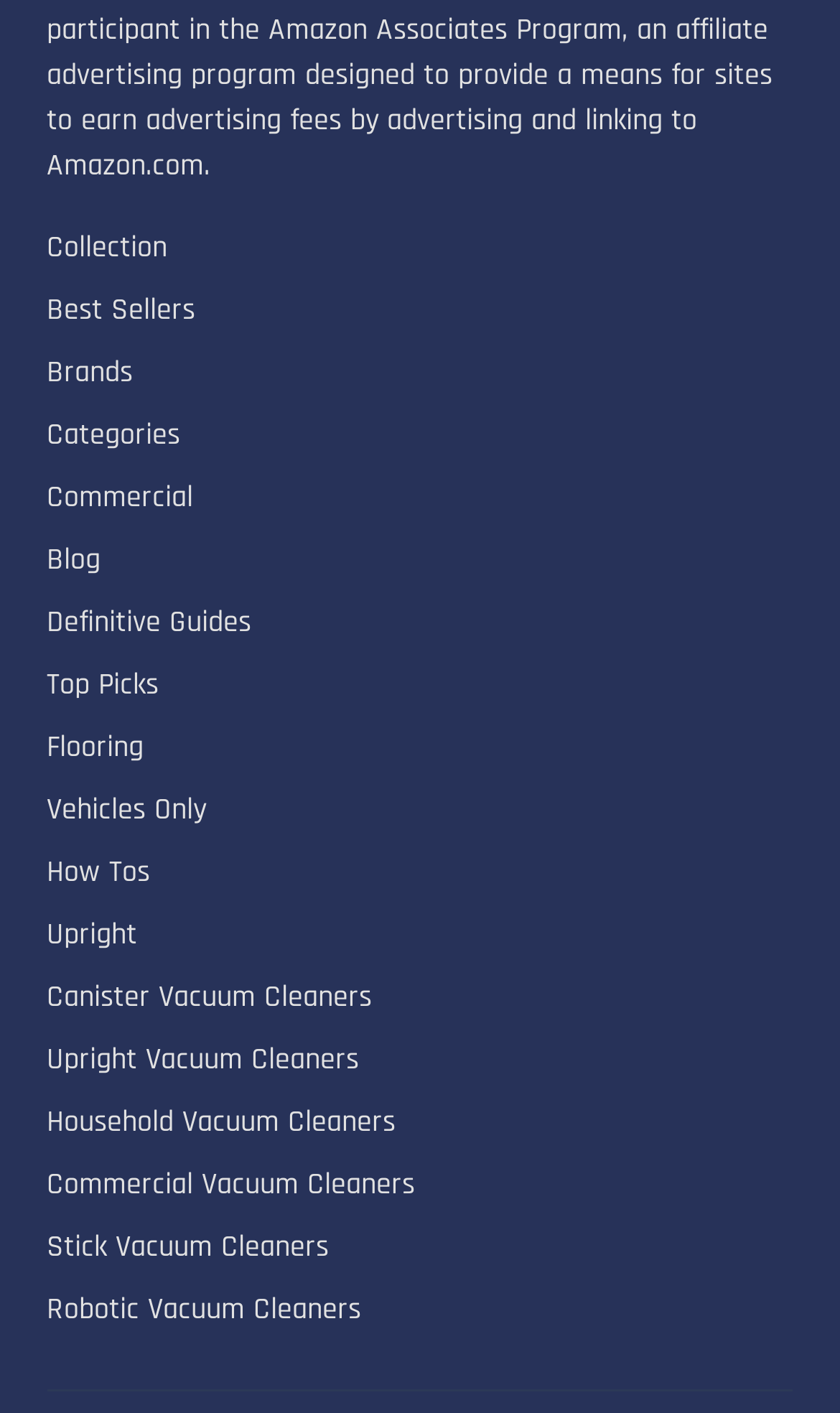Identify the bounding box for the given UI element using the description provided. Coordinates should be in the format (top-left x, top-left y, bottom-right x, bottom-right y) and must be between 0 and 1. Here is the description: Collection

[0.056, 0.162, 0.199, 0.19]